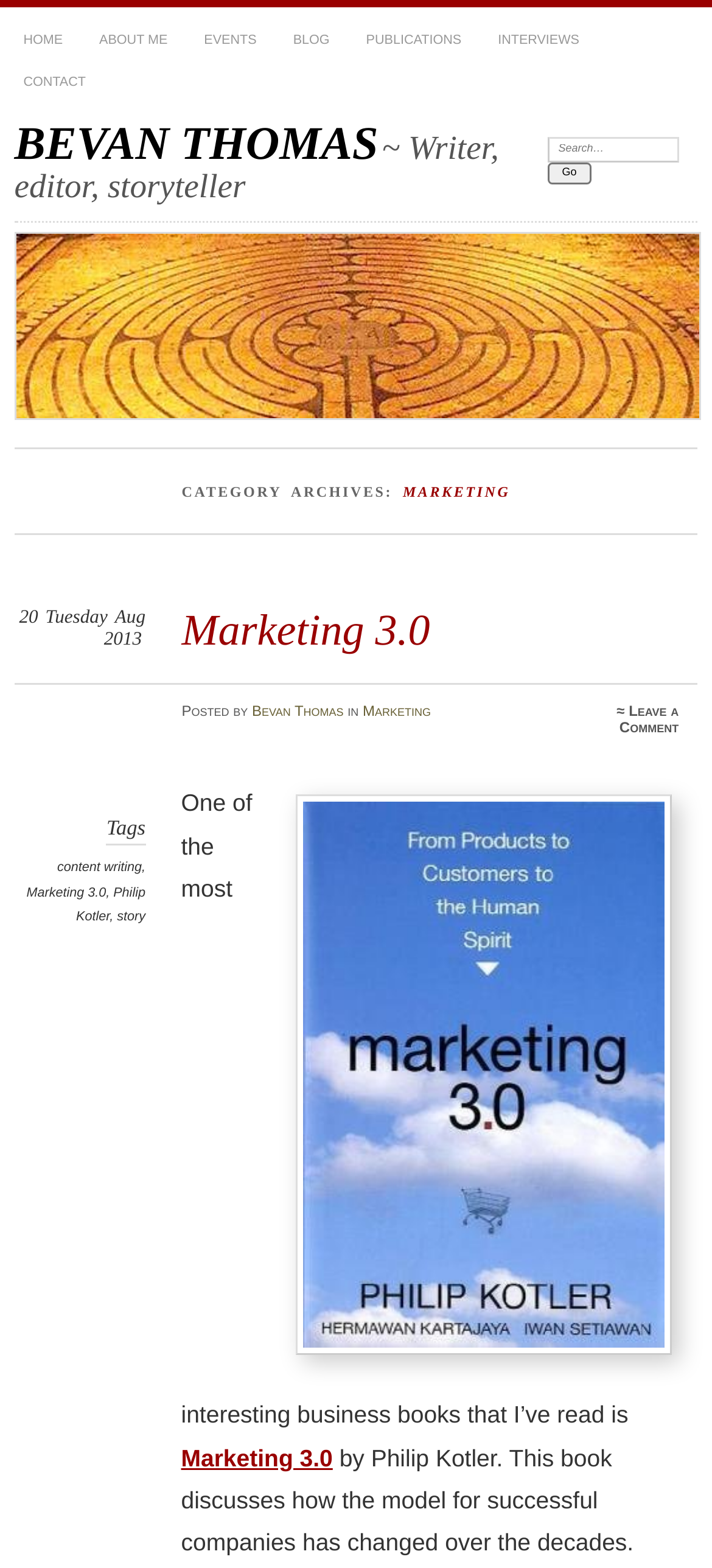What is the name of the business book mentioned in the blog post?
Examine the image and give a concise answer in one word or a short phrase.

Marketing 3.0